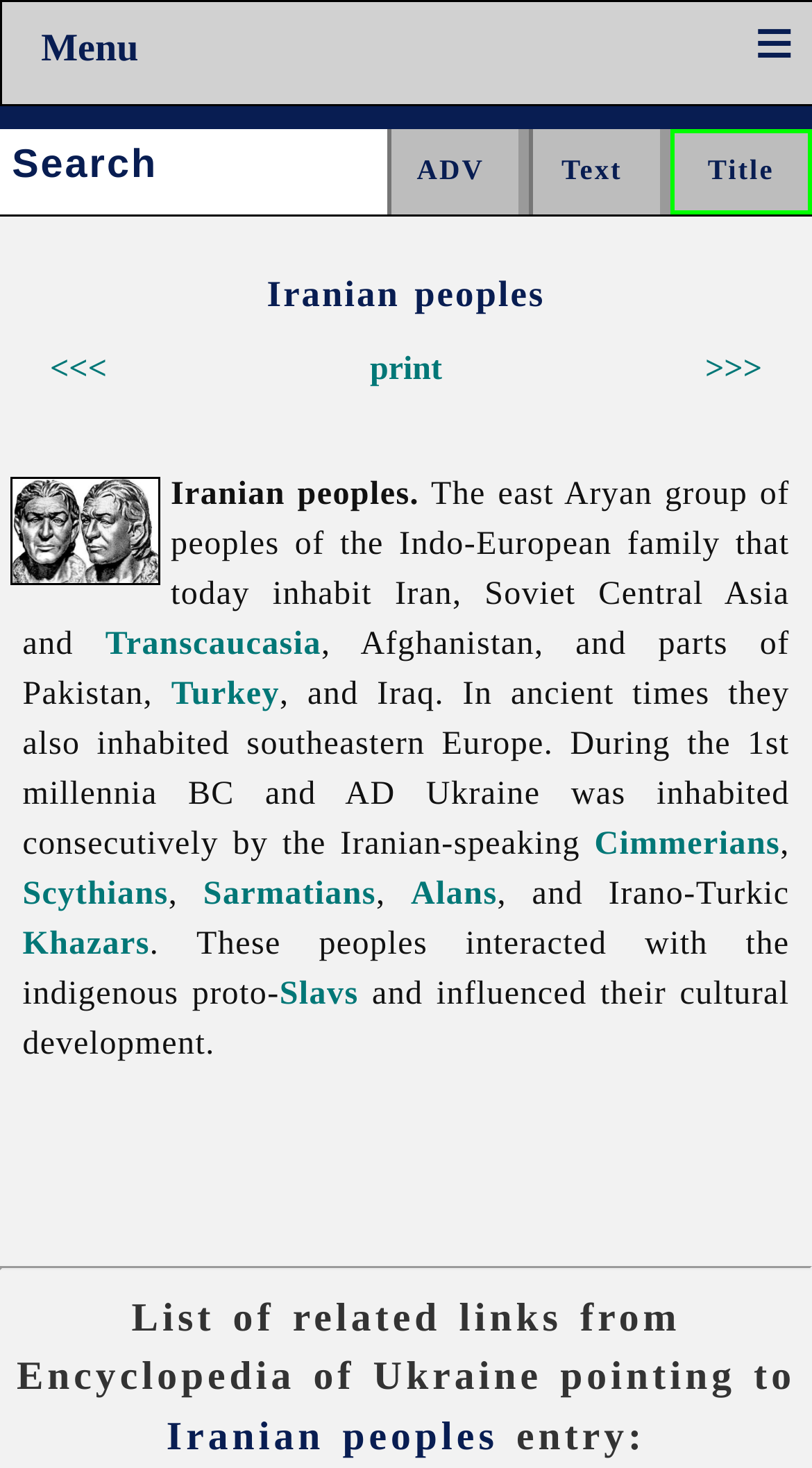Determine the bounding box coordinates for the area you should click to complete the following instruction: "contact us".

None